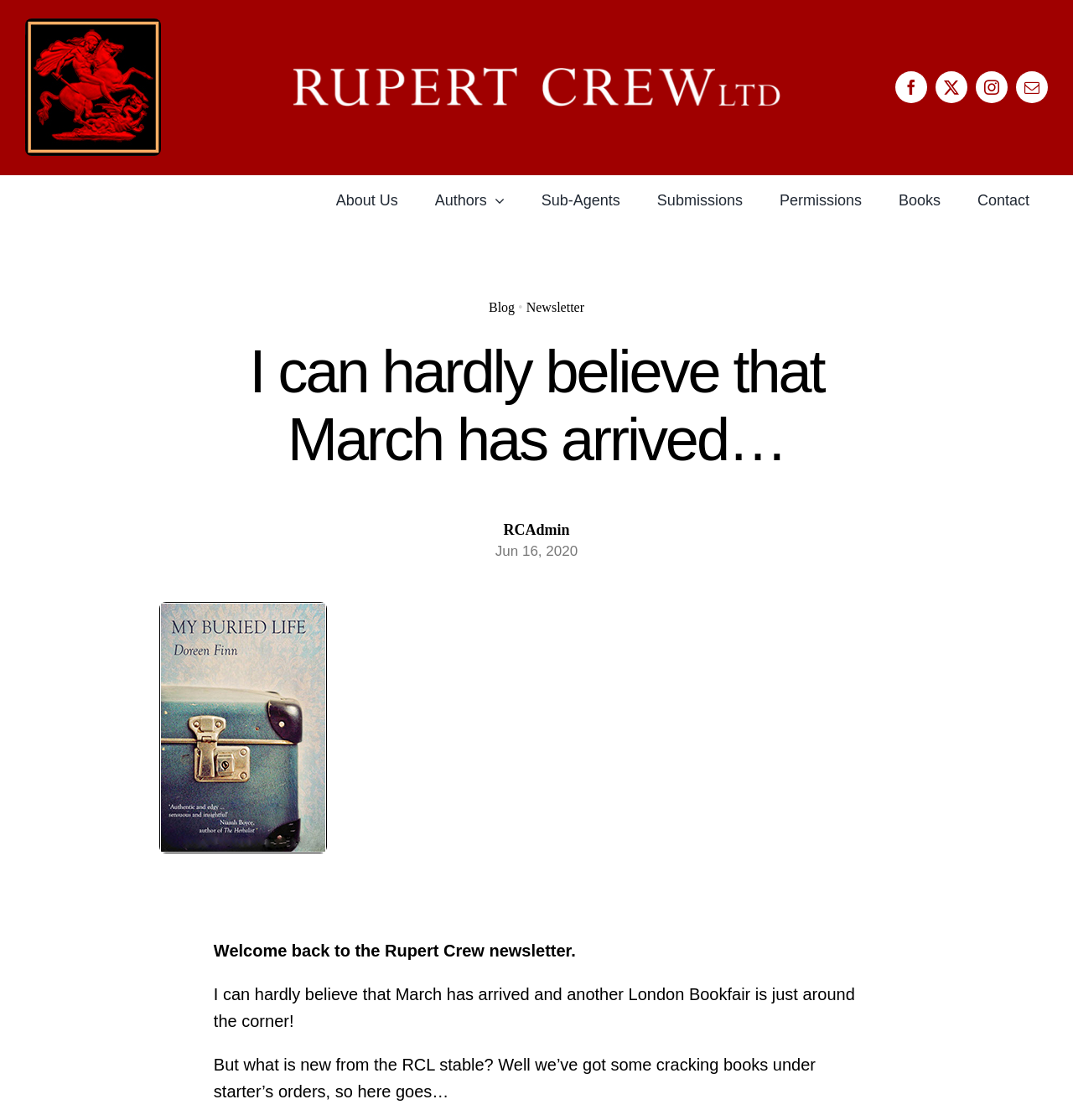Describe all the key features of the webpage in detail.

The webpage appears to be a newsletter or blog post from Rupert Crew Ltd. At the top left, there is a link to a logo labeled "testlogo-01". Next to it, there is a large image that spans almost the entire width of the page. 

On the top right, there are social media links to Facebook, Twitter, Instagram, and mail. Below the image, there is a navigation menu with links to various sections of the website, including "About Us", "Authors", "Sub-Agents", "Submissions", "Permissions", "Books", and "Contact". 

In the middle of the page, there are three links: "Blog", a bullet point, and "Newsletter". Below these links, there is a heading that reads "I can hardly believe that March has arrived…". 

Under the heading, there is a section with the author's name "RCAdmin" and the date "Jun 16, 2020". Next to this section, there is a smaller image. 

The main content of the newsletter starts below the image, with a welcome message and an introduction to the latest news from Rupert Crew Ltd. The text continues with an update on new books from the publisher.